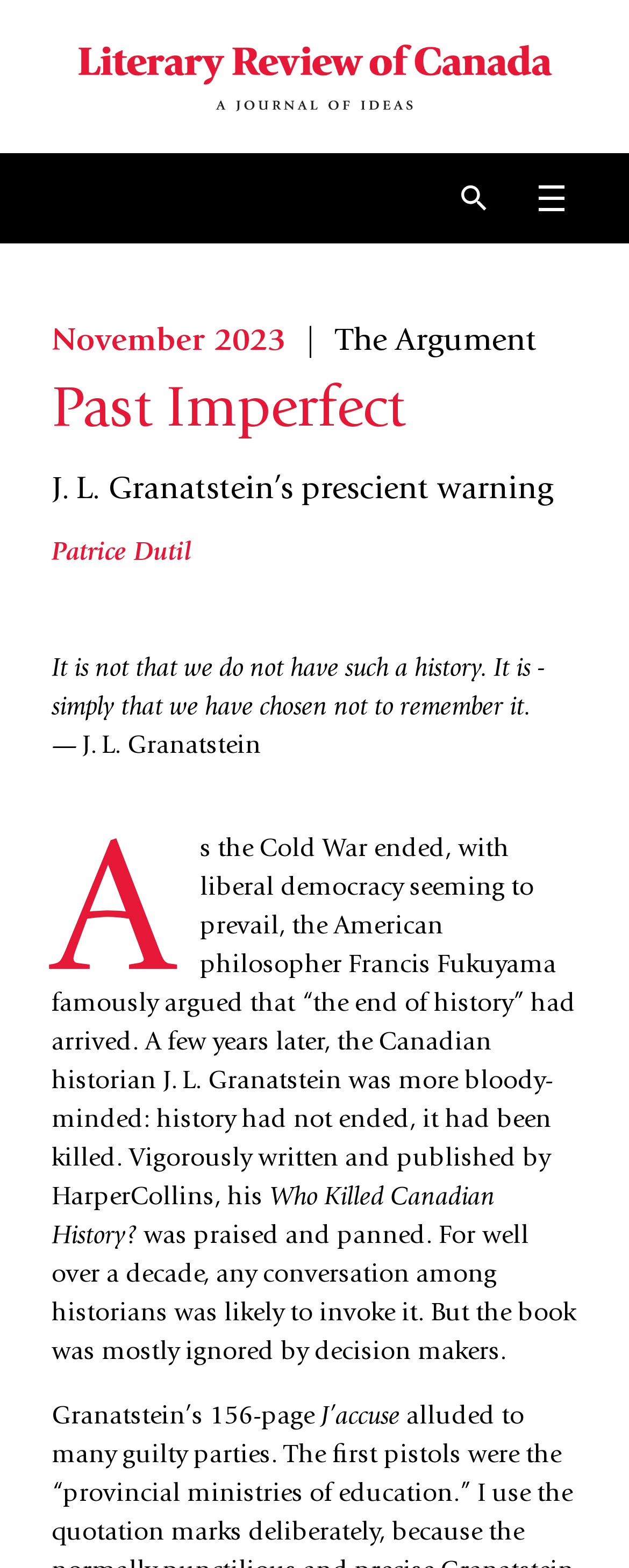What is the name of the publication?
Examine the webpage screenshot and provide an in-depth answer to the question.

The name of the publication is 'Literary Review of Canada', which is displayed as the root element and also as the logo image.